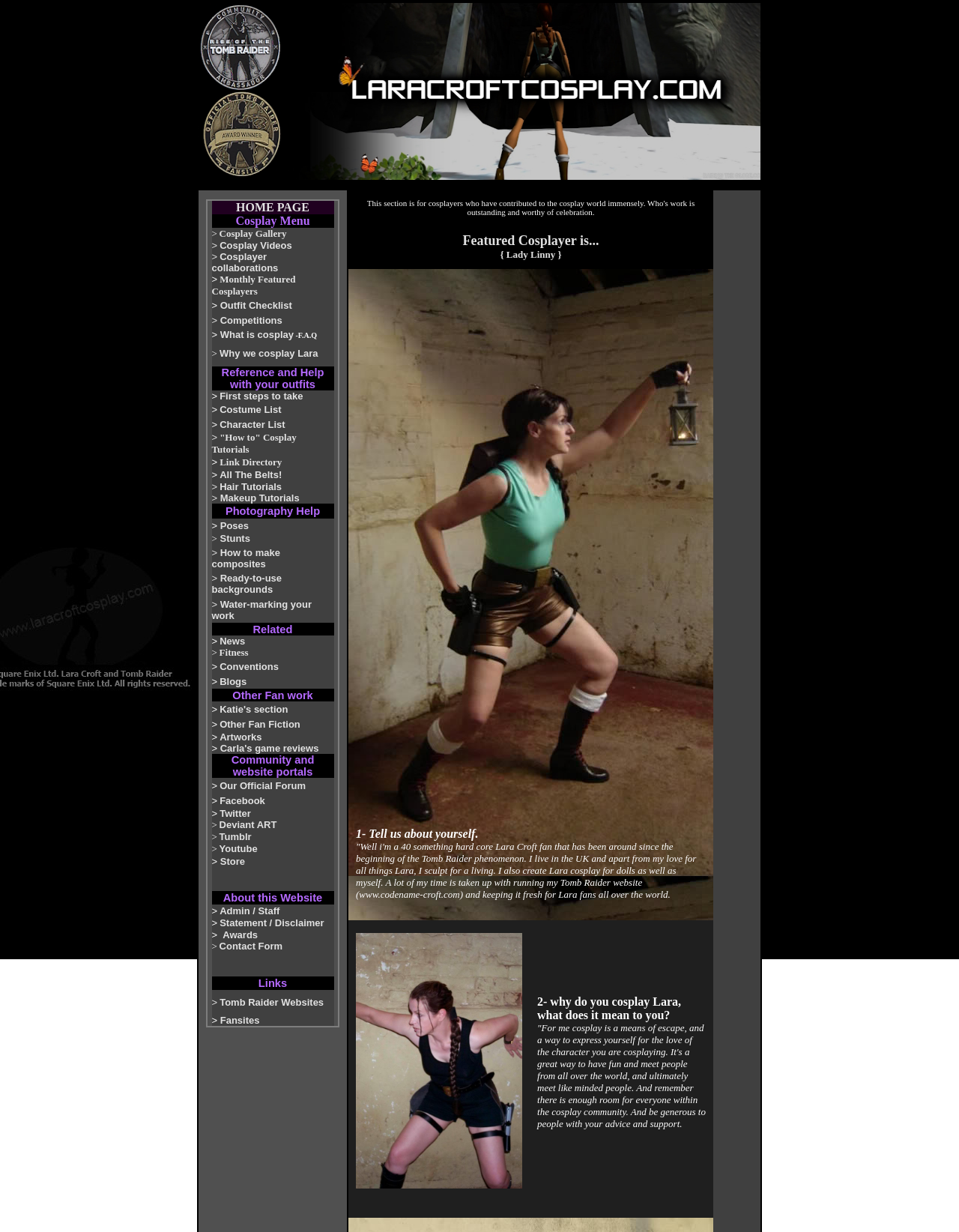Specify the bounding box coordinates of the element's area that should be clicked to execute the given instruction: "Explore How to make composites". The coordinates should be four float numbers between 0 and 1, i.e., [left, top, right, bottom].

[0.221, 0.445, 0.292, 0.462]